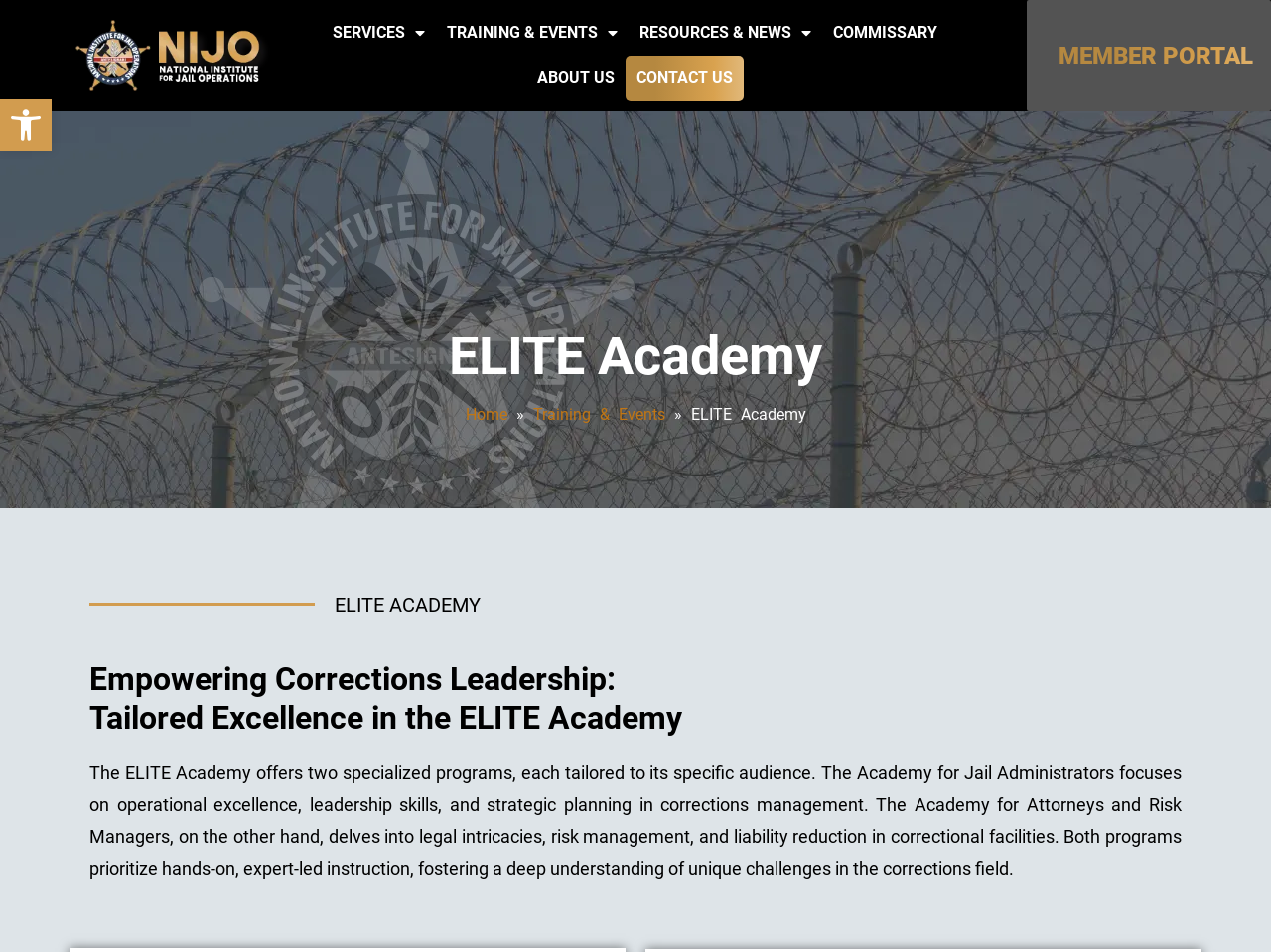Reply to the question below using a single word or brief phrase:
What is the purpose of the Academy for Attorneys and Risk Managers?

Legal intricacies, risk management, and liability reduction